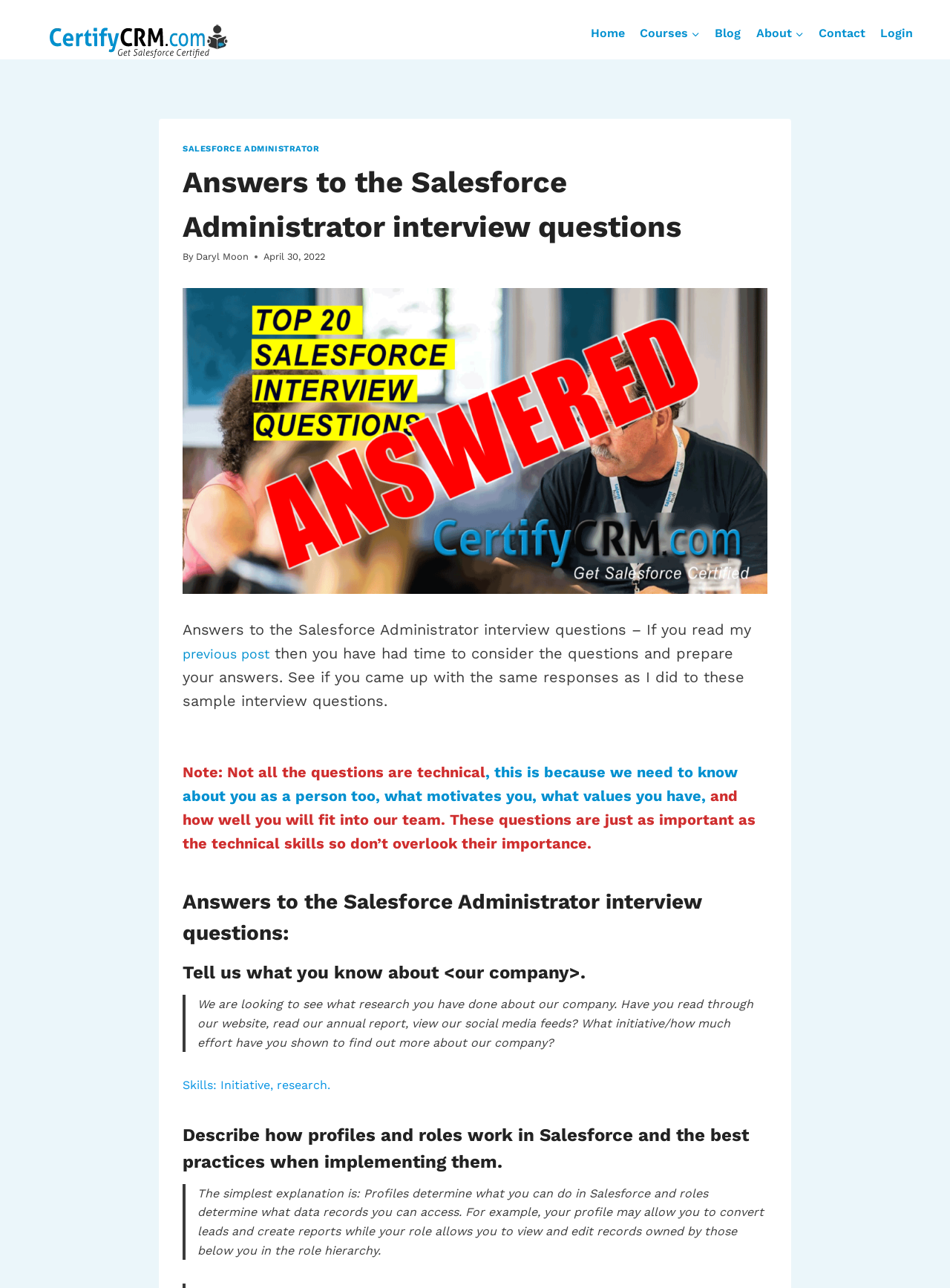What is the purpose of the non-technical questions in the Salesforce Administrator interview?
Please answer the question with as much detail as possible using the screenshot.

According to the webpage, the non-technical questions are asked to know about the person, what motivates them, what values they have, and how well they will fit into the team.